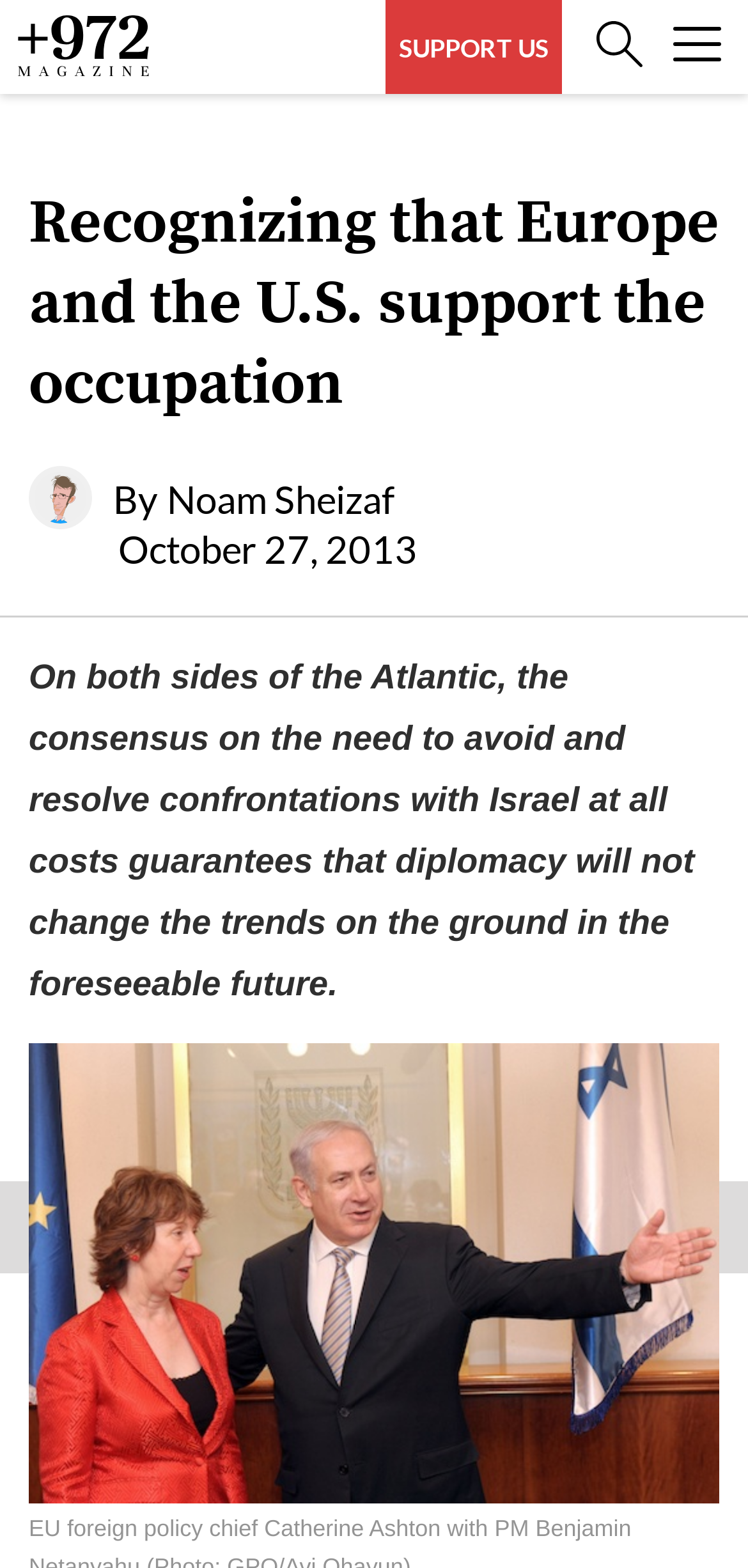Please determine the bounding box coordinates of the element to click in order to execute the following instruction: "Support +972 Magazine". The coordinates should be four float numbers between 0 and 1, specified as [left, top, right, bottom].

[0.533, 0.02, 0.733, 0.04]